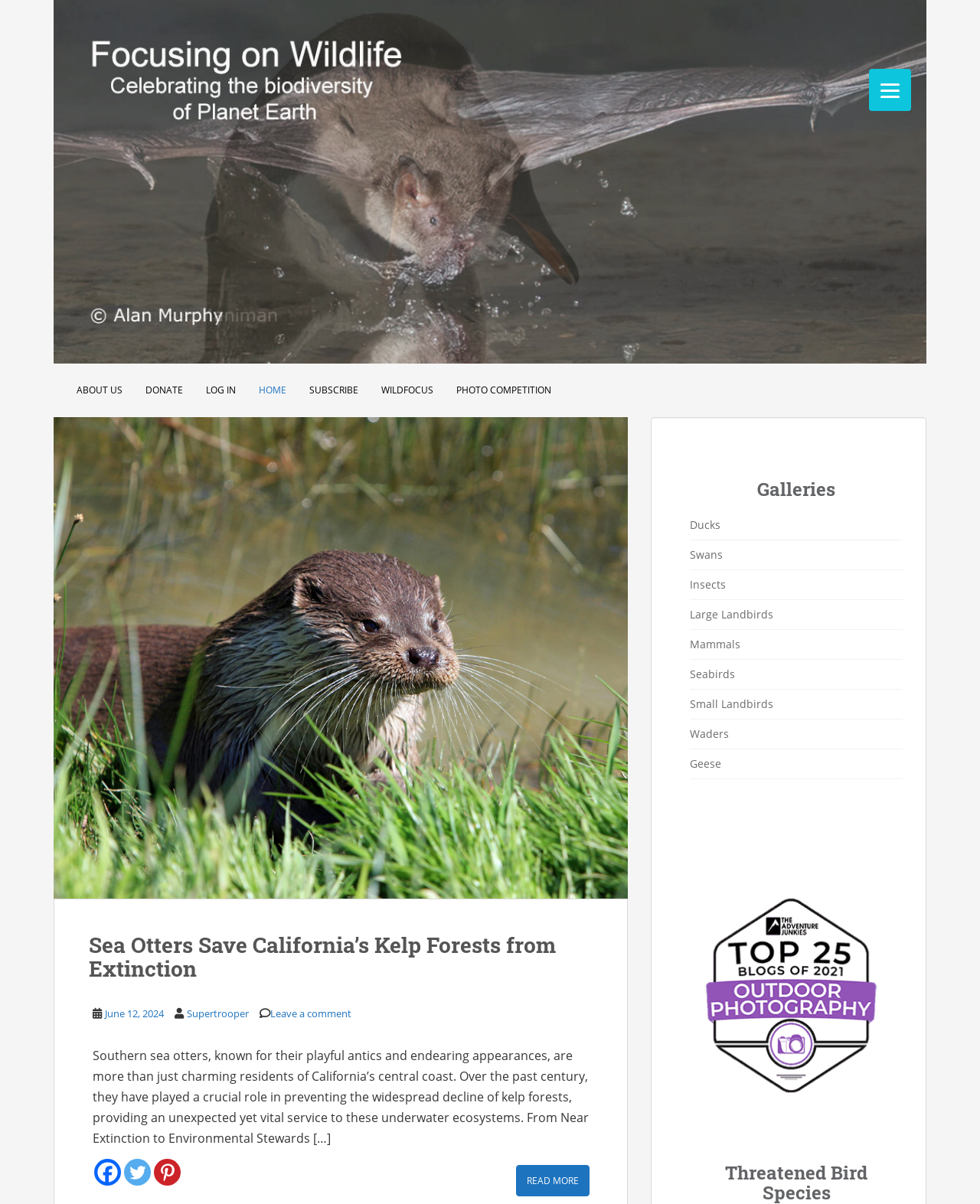Please provide a brief answer to the following inquiry using a single word or phrase:
What is the purpose of the 'Donate' button?

To support wildlife conservation